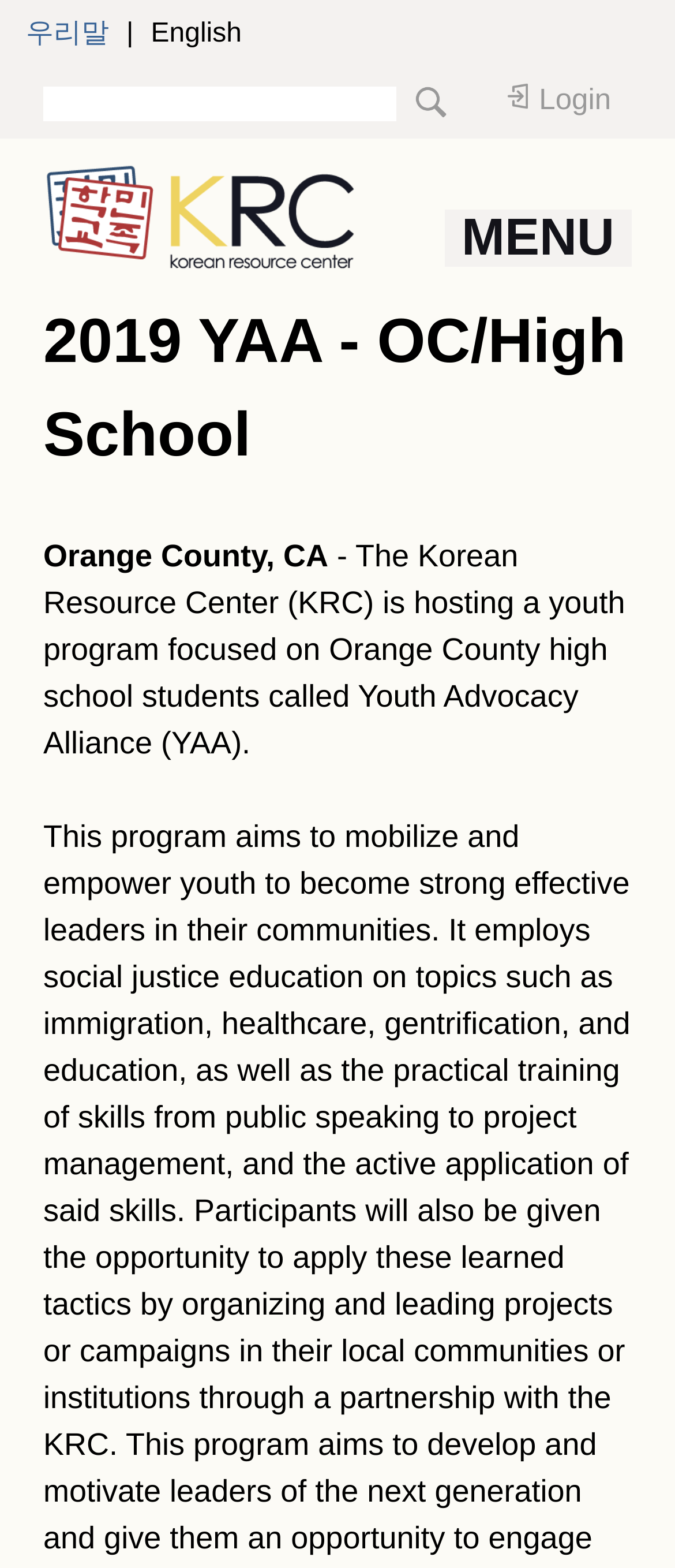Detail the various sections and features present on the webpage.

The webpage appears to be about the Youth Advocacy Alliance (YAA) program hosted by the Korean Resource Center (KRC) for Orange County high school students. 

At the top left corner, there is a link to skip to the main content. Next to it, there is a language selection option with links to '우리말' (Korean) and 'English'. 

Below the language selection, there is a search form with a search box and a search button. The search form is labeled as "Search form". 

To the right of the search form, there is a link to log in. Above the login link, there is a link to the Korean Resource Center, accompanied by an image of the center's logo. 

On the top right corner, there is a menu link labeled as "MENU". 

Below the menu link, there is a header section with a heading that reads "2019 YAA - OC/High School". This section also contains two lines of text, which describe the YAA program, stating that it is hosted by the Korean Resource Center for Orange County high school students. The text is positioned in the top half of the page, spanning from the left edge to the right edge.